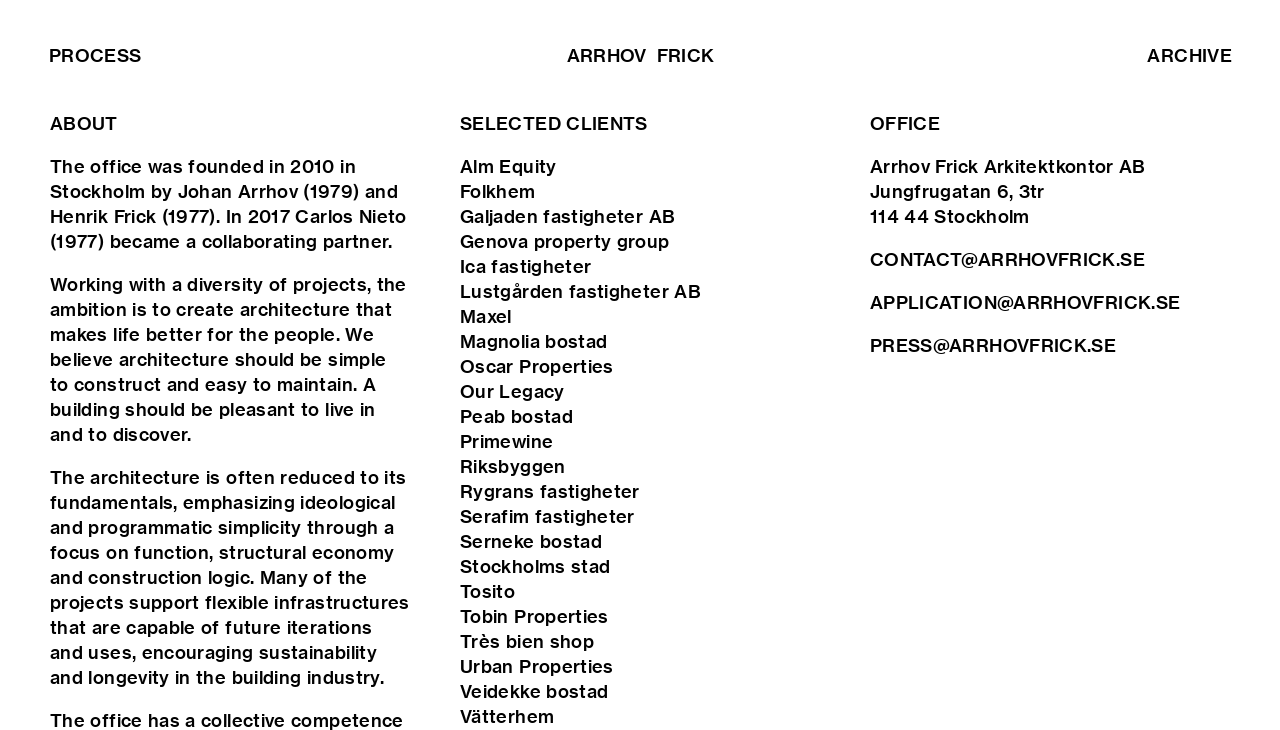What is the focus of the architecture office?
Give a detailed explanation using the information visible in the image.

The focus of the architecture office can be inferred from the 'ABOUT' section, where it is stated that the ambition is to create architecture that makes life better for people, and that the architecture is often reduced to its fundamentals, emphasizing ideological and programmatic simplicity through a focus on function, structural economy, and construction logic.